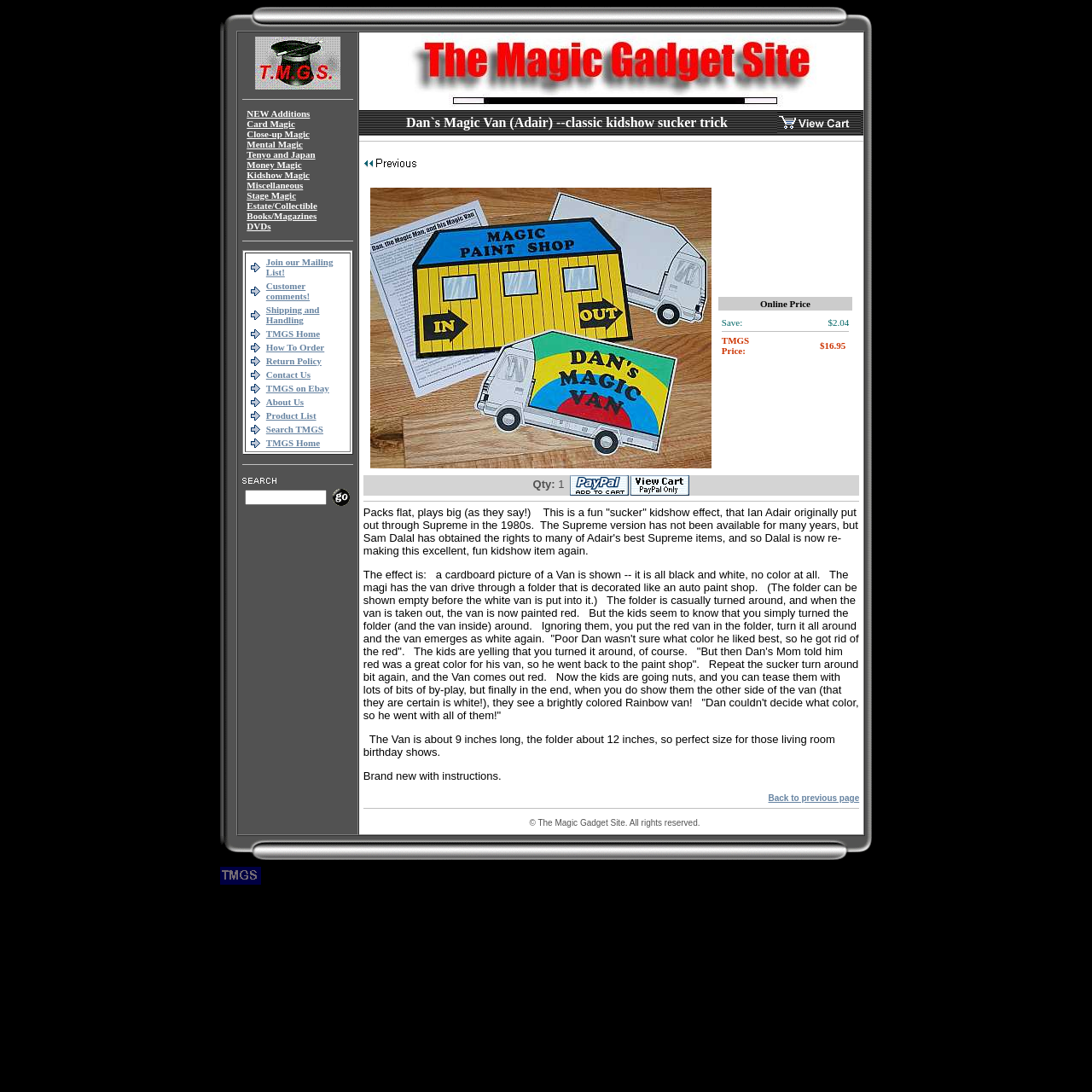What type of magic is featured on this website?
Please use the image to provide an in-depth answer to the question.

Based on the webpage content, I can see that there are various categories of magic tricks listed, such as Card Magic, Close-up Magic, Mental Magic, and Kidshow Magic, which suggests that this website is focused on providing information and resources related to magic tricks.